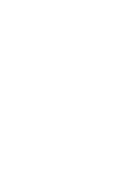What is beneath the icy crust of Europa?
Based on the visual content, answer with a single word or a brief phrase.

subsurface ocean